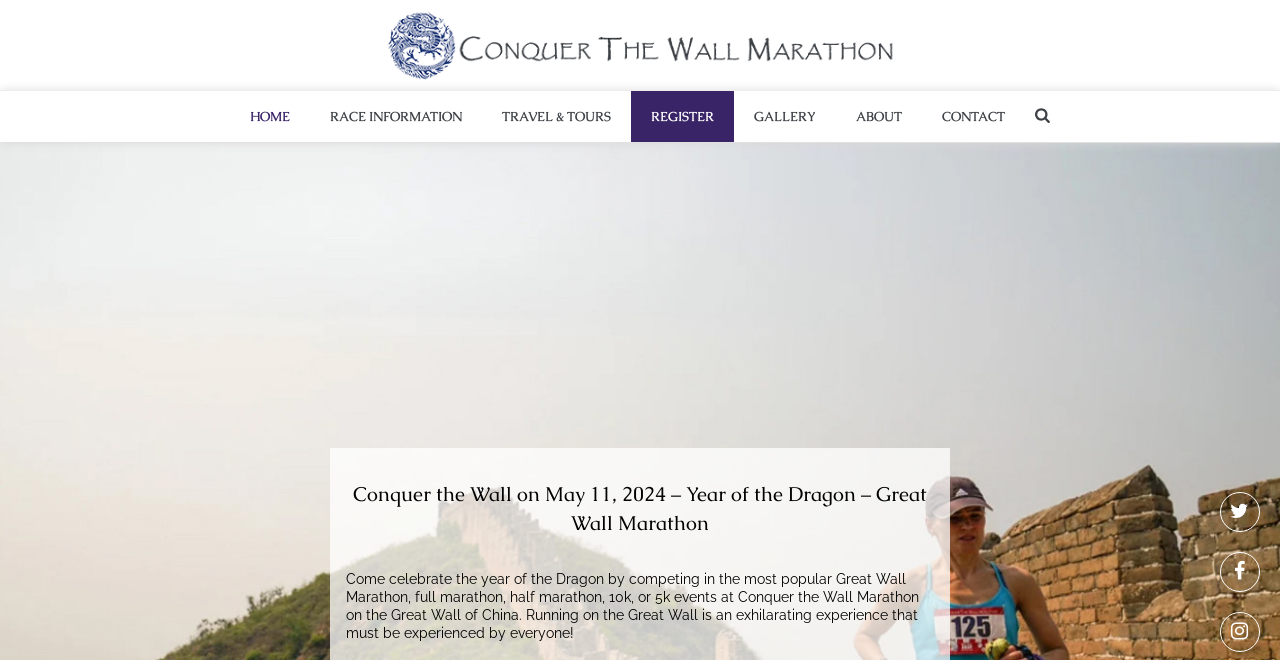Locate the bounding box coordinates of the element that needs to be clicked to carry out the instruction: "Go to the home page". The coordinates should be given as four float numbers ranging from 0 to 1, i.e., [left, top, right, bottom].

[0.18, 0.138, 0.242, 0.215]